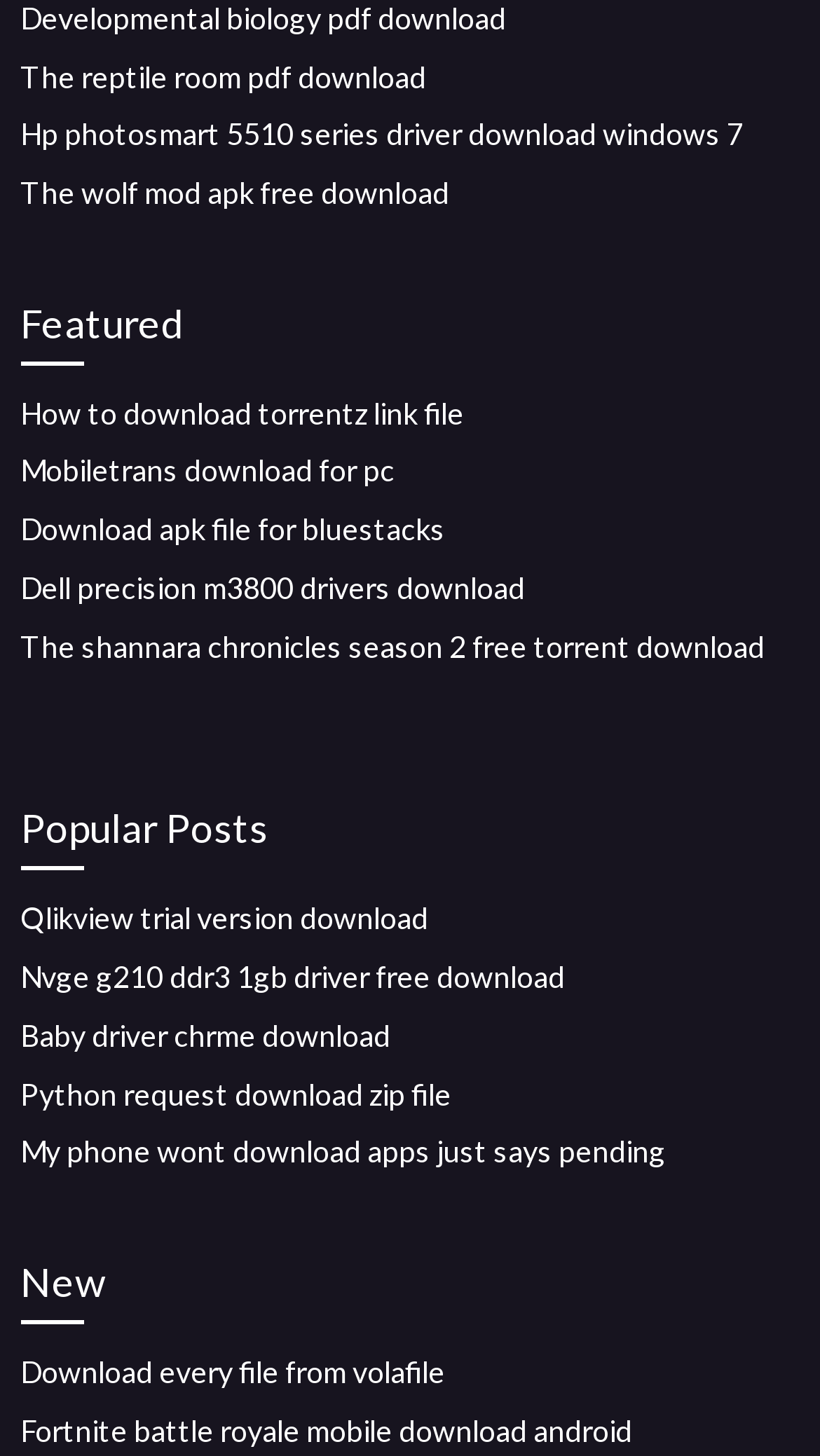How many sections are on the webpage?
Can you give a detailed and elaborate answer to the question?

The webpage has three distinct sections, namely 'Featured', 'Popular Posts', and 'New', which are denoted by headings and contain various links.